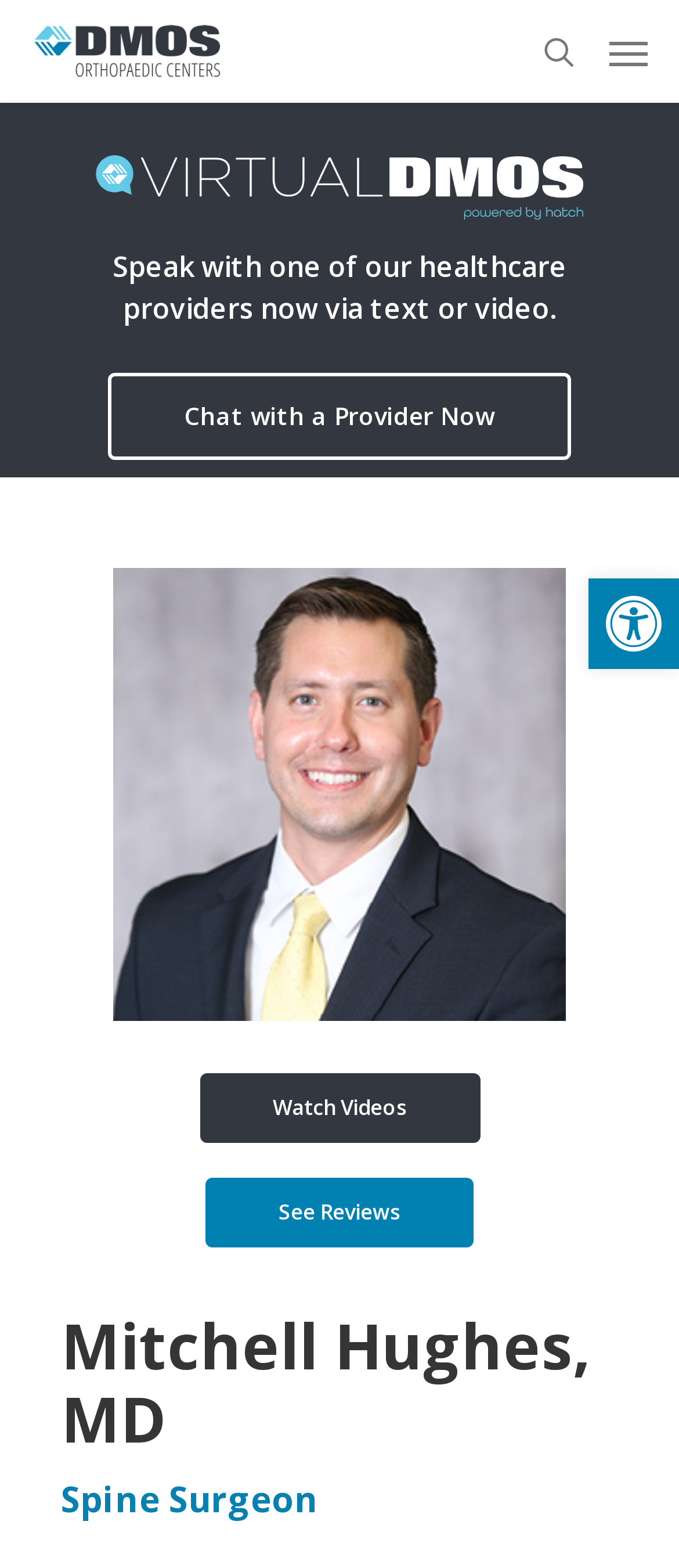Generate the main heading text from the webpage.

Mitchell Hughes, MD